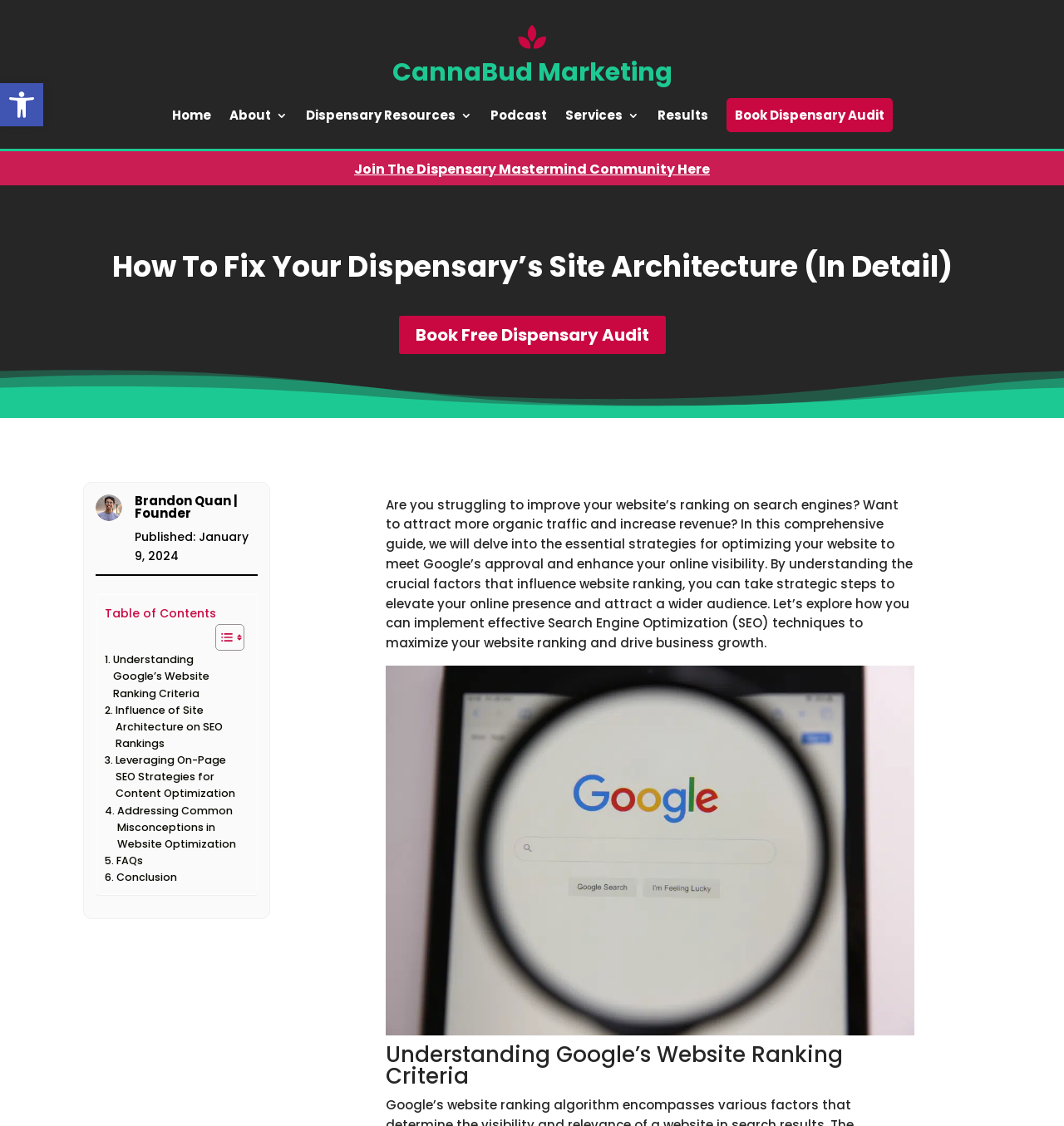Identify the bounding box coordinates of the section to be clicked to complete the task described by the following instruction: "View the archives for May 2024". The coordinates should be four float numbers between 0 and 1, formatted as [left, top, right, bottom].

None